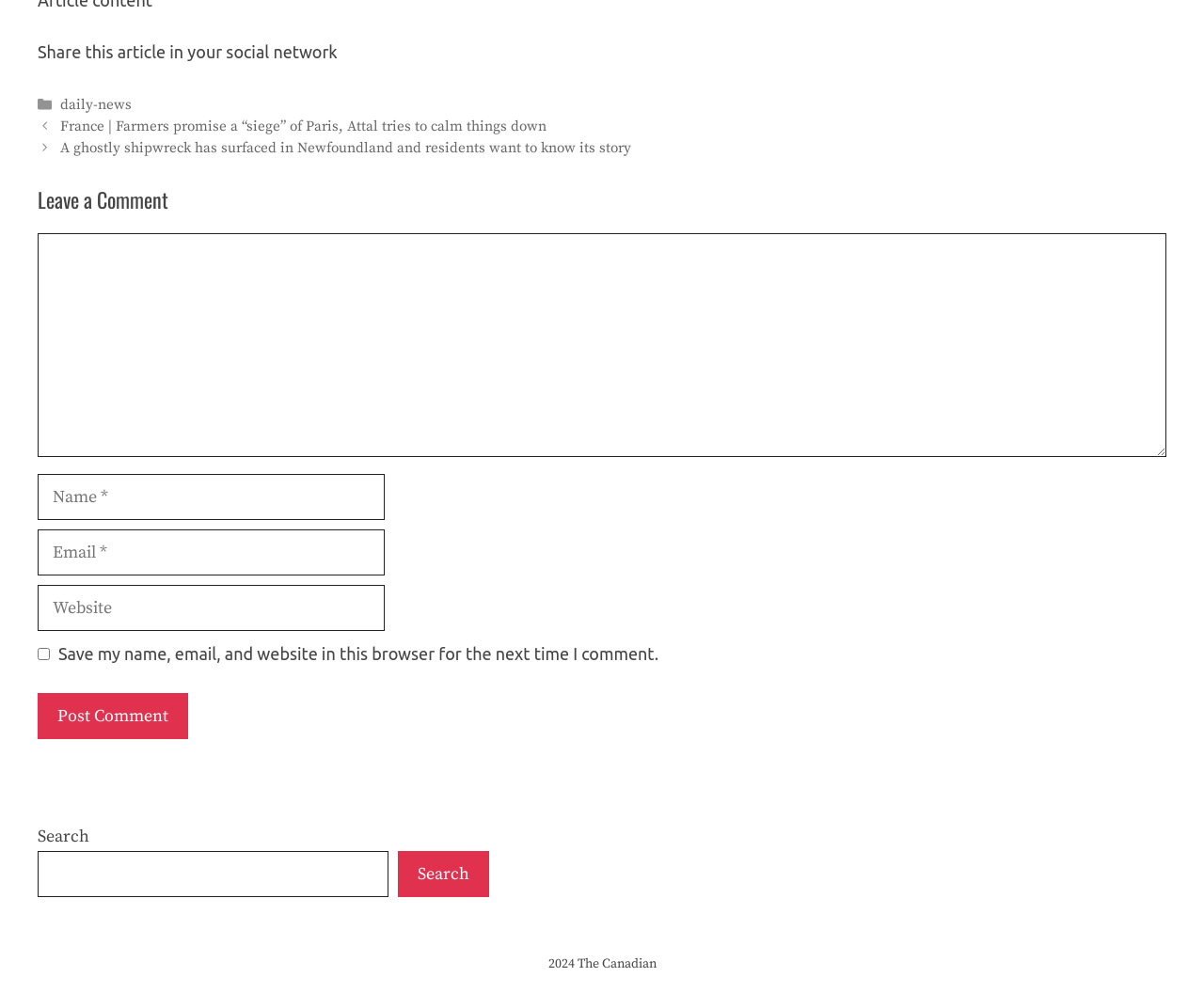Please give the bounding box coordinates of the area that should be clicked to fulfill the following instruction: "Post a comment". The coordinates should be in the format of four float numbers from 0 to 1, i.e., [left, top, right, bottom].

[0.031, 0.698, 0.156, 0.744]